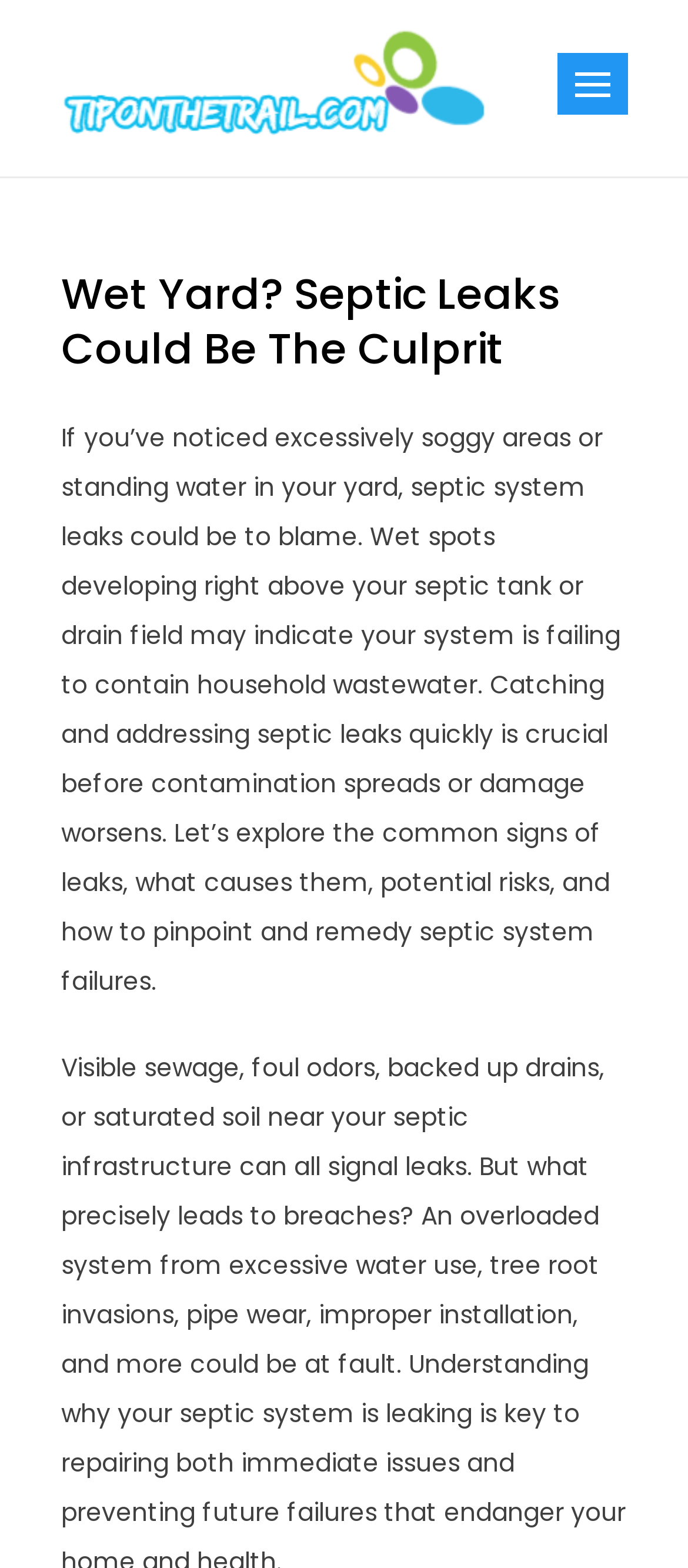Based on the image, please respond to the question with as much detail as possible:
What is the consequence of not addressing septic leaks?

The webpage states that if septic leaks are not addressed quickly, contamination can spread or damage can worsen, emphasizing the importance of catching and addressing septic leaks promptly.